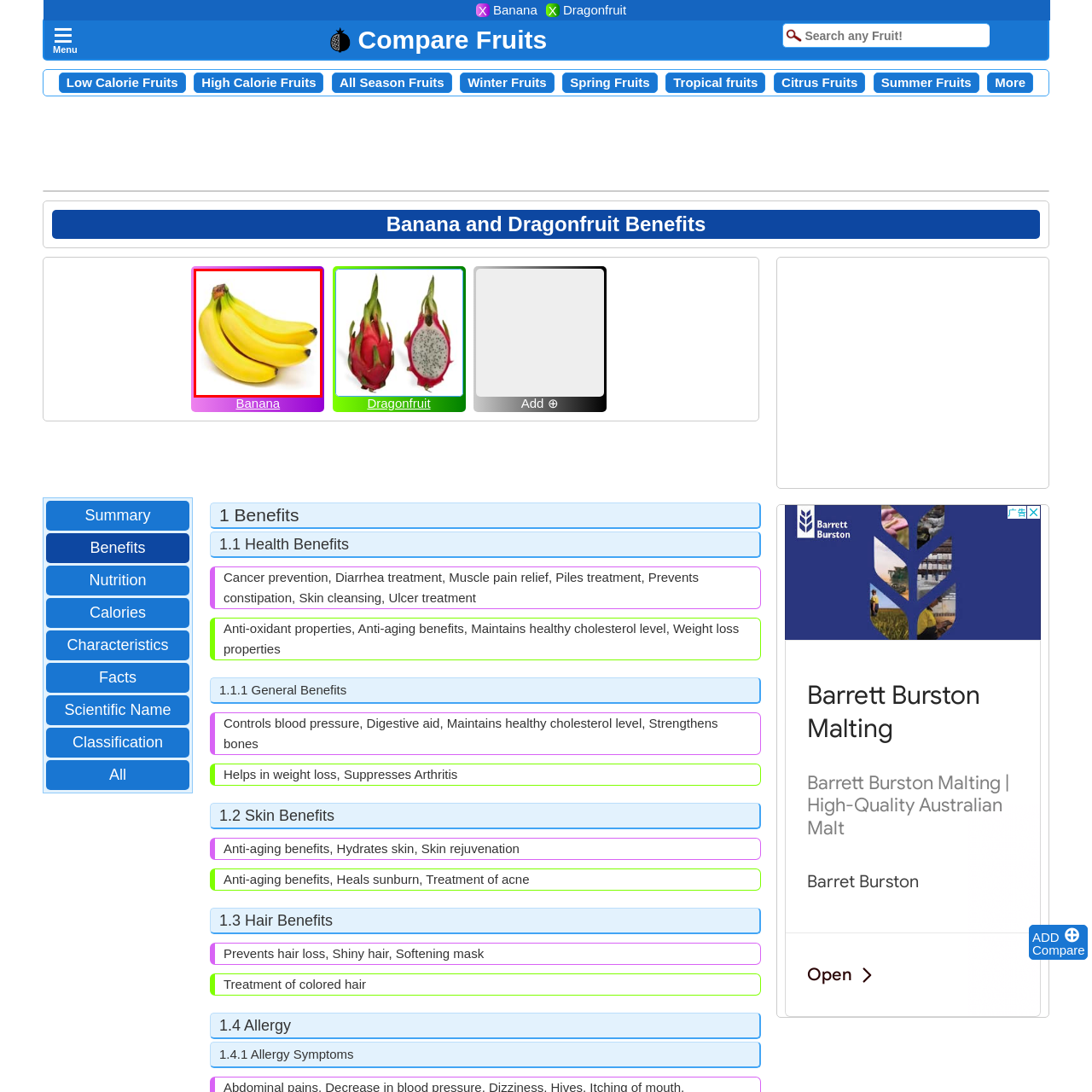In what forms can bananas be consumed?
Please examine the image within the red bounding box and provide your answer using just one word or phrase.

Snack, smoothies, baked goods